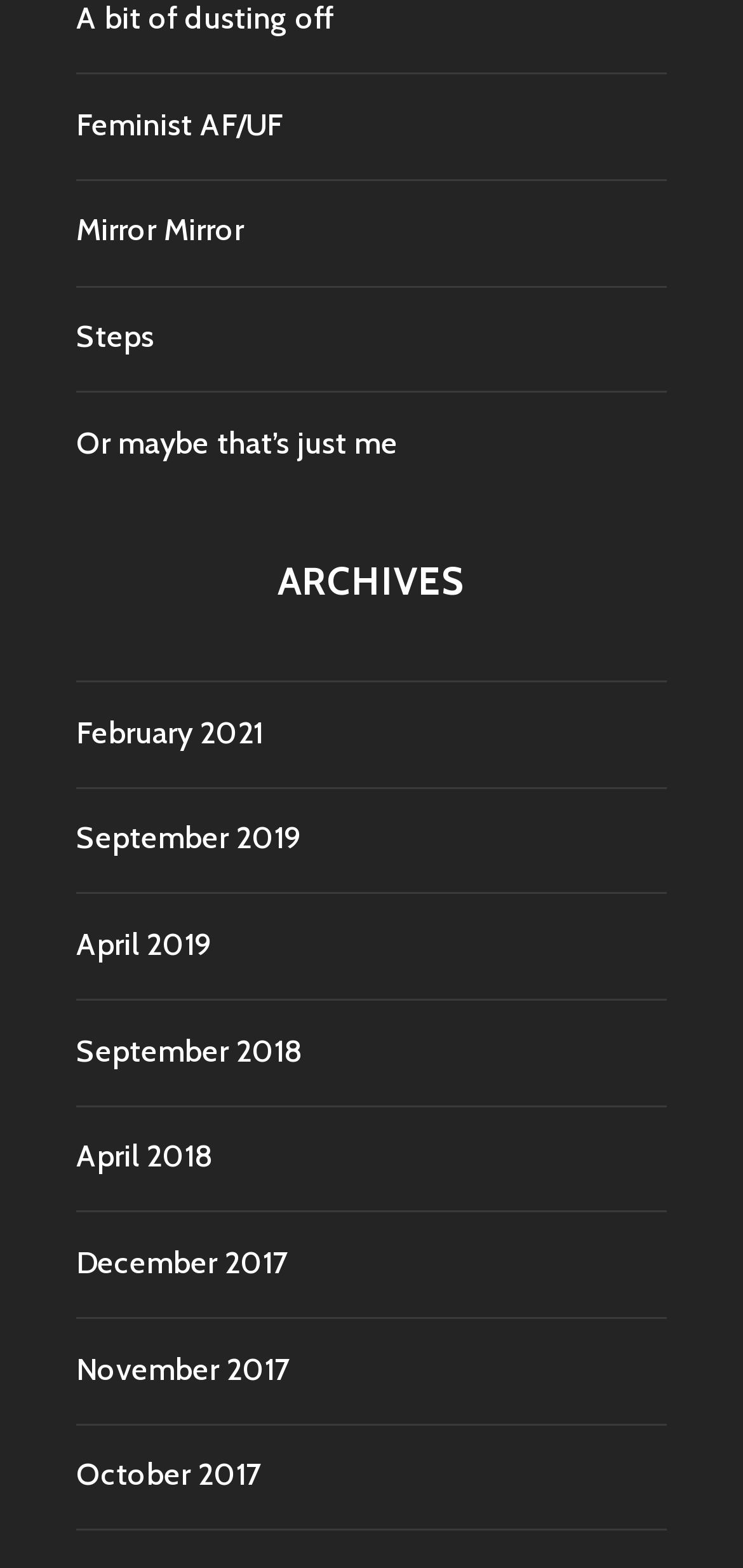Respond to the question with just a single word or phrase: 
How many links are there above the 'ARCHIVES' heading?

5